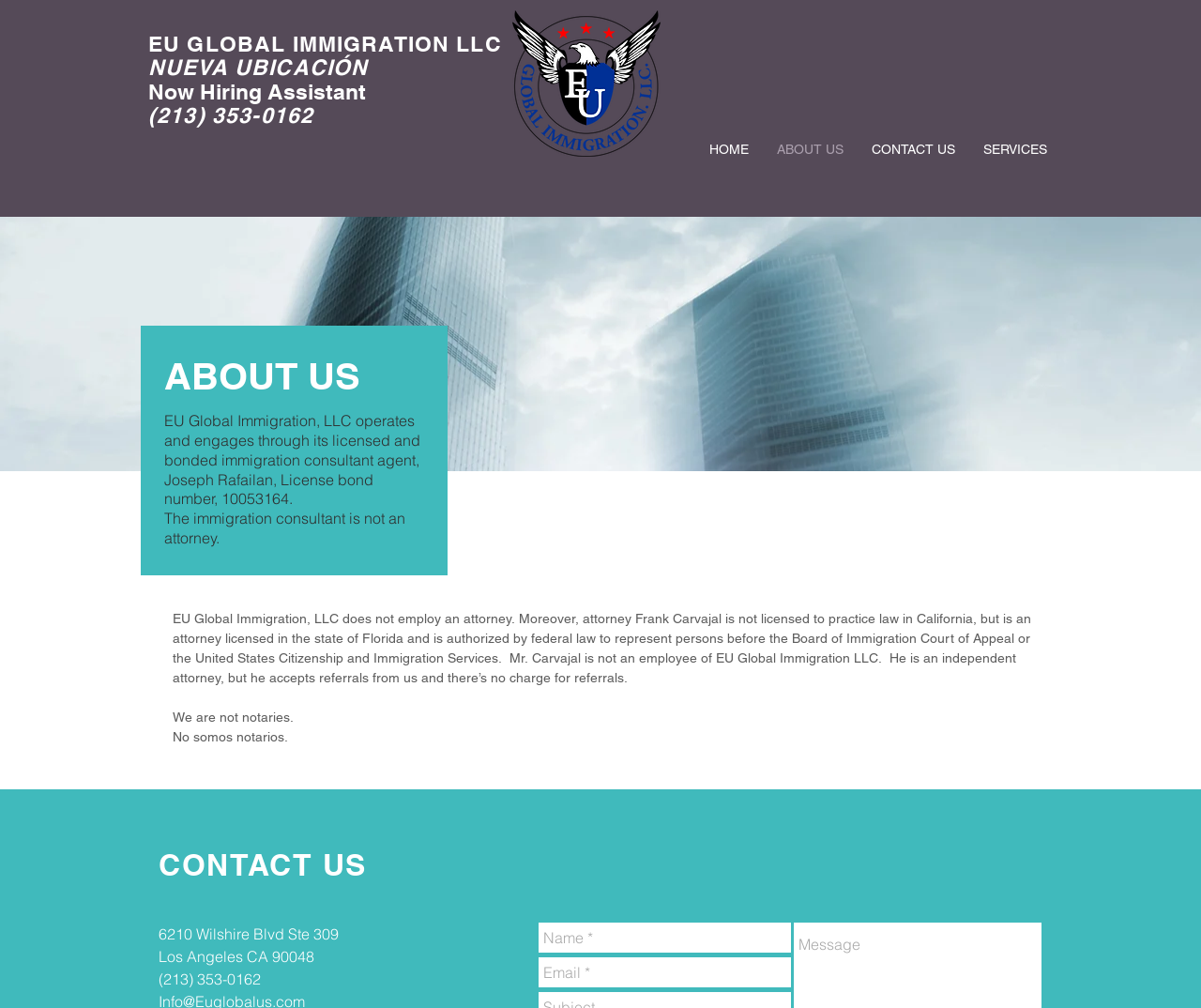What is the company name?
Please provide a single word or phrase based on the screenshot.

EU Global Immigration LLC